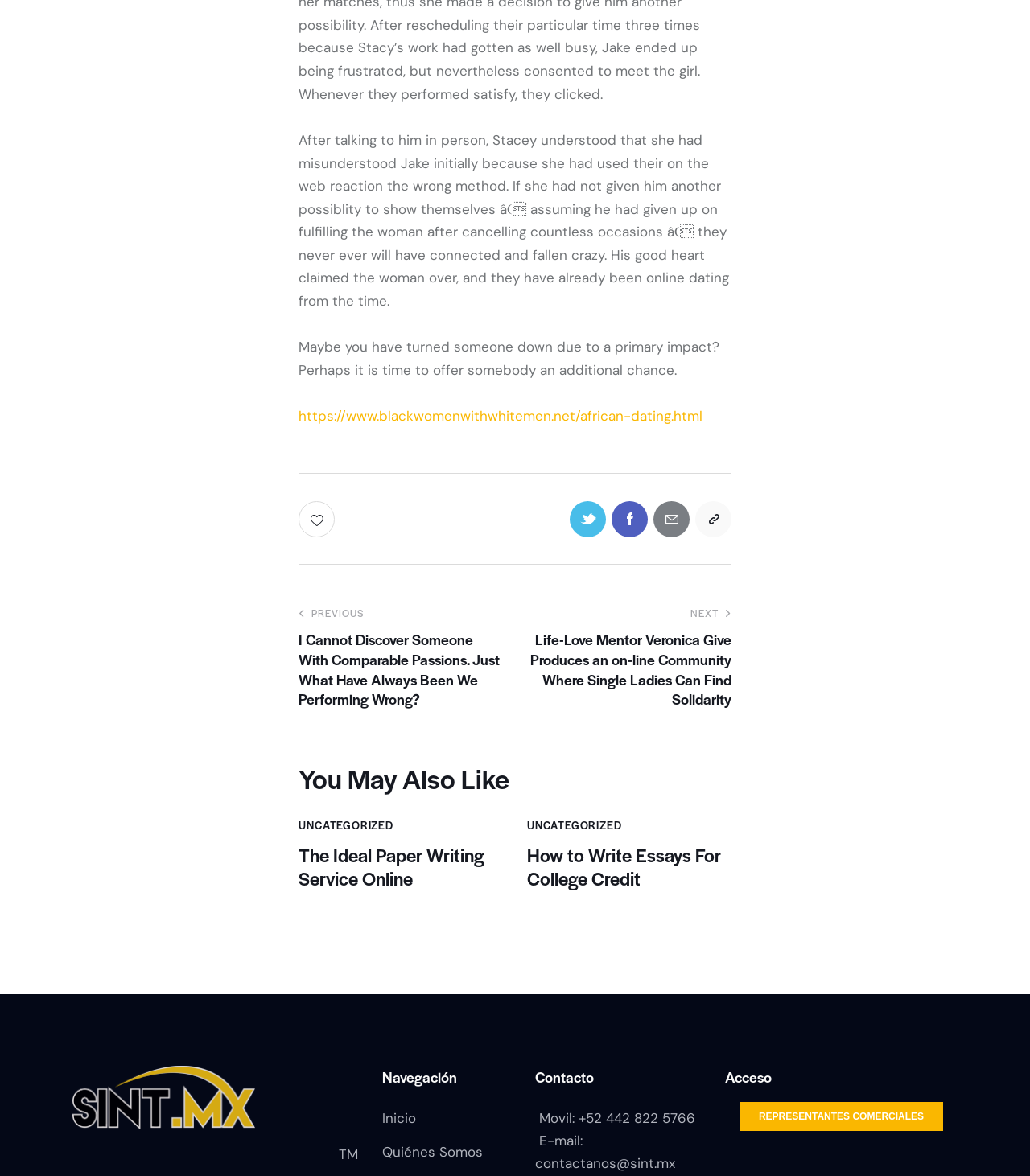What is the website's contact information?
Provide a detailed and well-explained answer to the question.

The webpage provides contact information, including a phone number '+52 442 822 5766' and an email address 'contactanos@sint.mx'. This information is presented in a section labeled 'Contacto'.